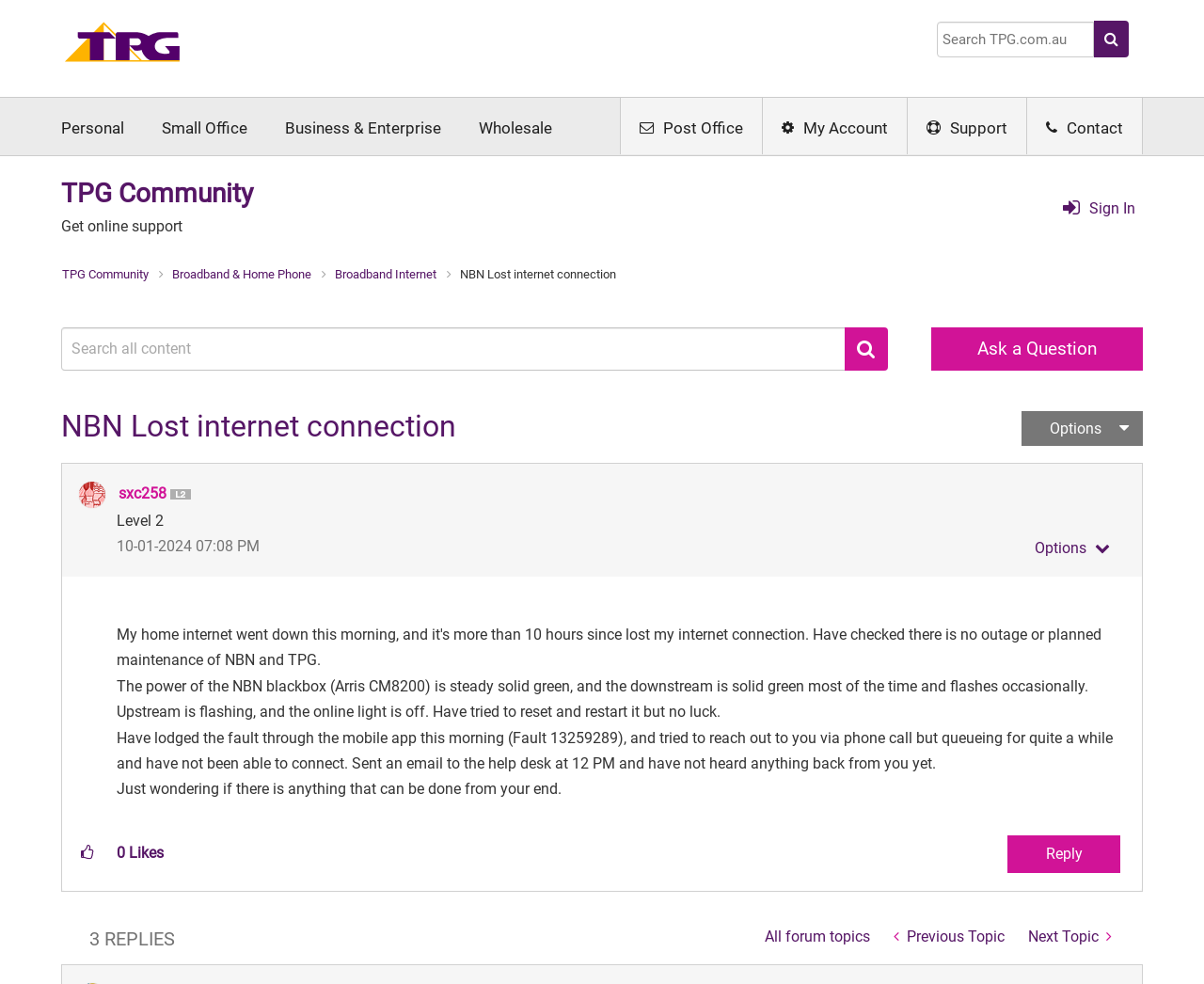Give an extensive and precise description of the webpage.

This webpage appears to be a community forum discussion page, specifically focused on a topic related to lost internet connection with TPG, an internet service provider. 

At the top left of the page, there is a navigation menu with links to "Home", "Personal", "Small Office", "Business & Enterprise", "Wholesale", "Post Office", "My Account", "Support", and "Contact". 

To the right of the navigation menu, there is a search box with a magnifying glass icon. Below the search box, there is a link to "TPG Community" and a breadcrumb navigation trail showing the current topic "NBN Lost internet connection" within the "Broadband Internet" category.

The main content of the page is a discussion thread, with the original post describing a user's experience with lost internet connection and their attempts to troubleshoot and contact TPG support. The post includes details about the user's NBN connection and the error messages they have encountered.

Below the original post, there are several replies from other users, although only the original post is currently visible. There are buttons to show more post options and to reply to the thread. 

On the right side of the page, there is a section displaying the user's profile information, including their username, profile picture, and level. 

At the bottom of the page, there are links to navigate to other topics in the forum, including "All forum topics", "Previous Topic", and "Next Topic". There is also a count of replies to the current topic, which is 3.